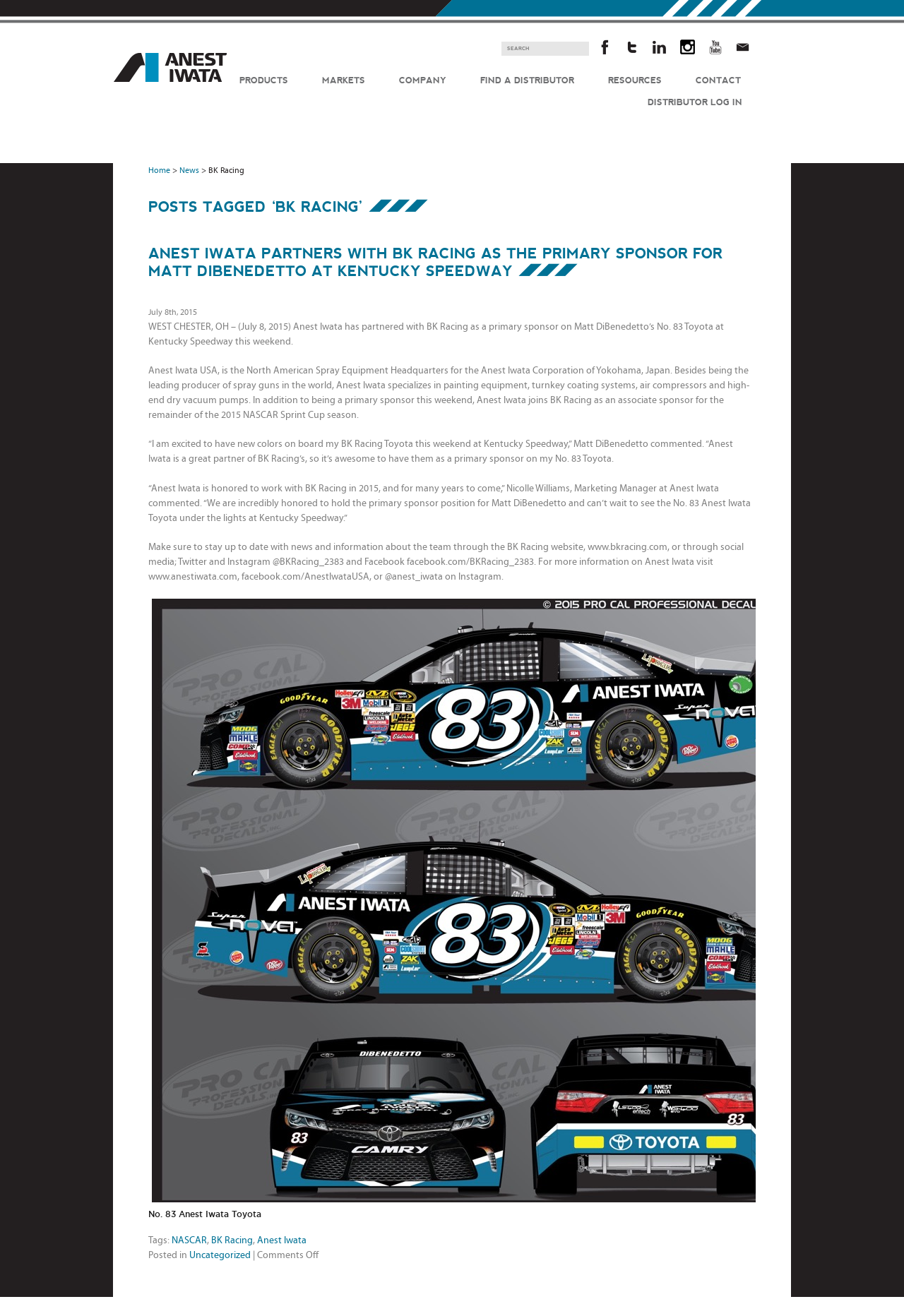Generate a comprehensive description of the contents of the webpage.

The webpage is about BK Racing and its partnership with Anest Iwata. At the top, there are seven links aligned horizontally, followed by a search bar with a "SEARCH" textbox. Below the search bar, there is a heading "Anest Iwata" with a link to the same name. 

To the right of the "Anest Iwata" heading, there are six links: "PRODUCTS", "MARKETS", "COMPANY", "FIND A DISTRIBUTOR", "RESOURCES", and "CONTACT". Below these links, there is another link "DISTRIBUTOR LOG IN".

On the left side of the page, there is a navigation menu with links to "Home", "News", and a static text "BK Racing". Below the navigation menu, there is a heading "POSTS TAGGED ‘BK RACING’". 

The main content of the page is an article about Anest Iwata partnering with BK Racing as the primary sponsor for Matt DiBenedetto at Kentucky Speedway. The article has a heading "ANEST IWATA PARTNERS WITH BK RACING AS THE PRIMARY SPONSOR FOR MATT DIBENEDETTO AT KENTUCKY SPEEDWAY" and is followed by a date "July 8th, 2015". The article consists of several paragraphs of text, including quotes from Matt DiBenedetto and Nicolle Williams, Marketing Manager at Anest Iwata. 

At the bottom of the article, there are links to tags "NASCAR", "BK Racing", and "Anest Iwata", as well as a link to the category "Uncategorized" and a "Comments Off" note.